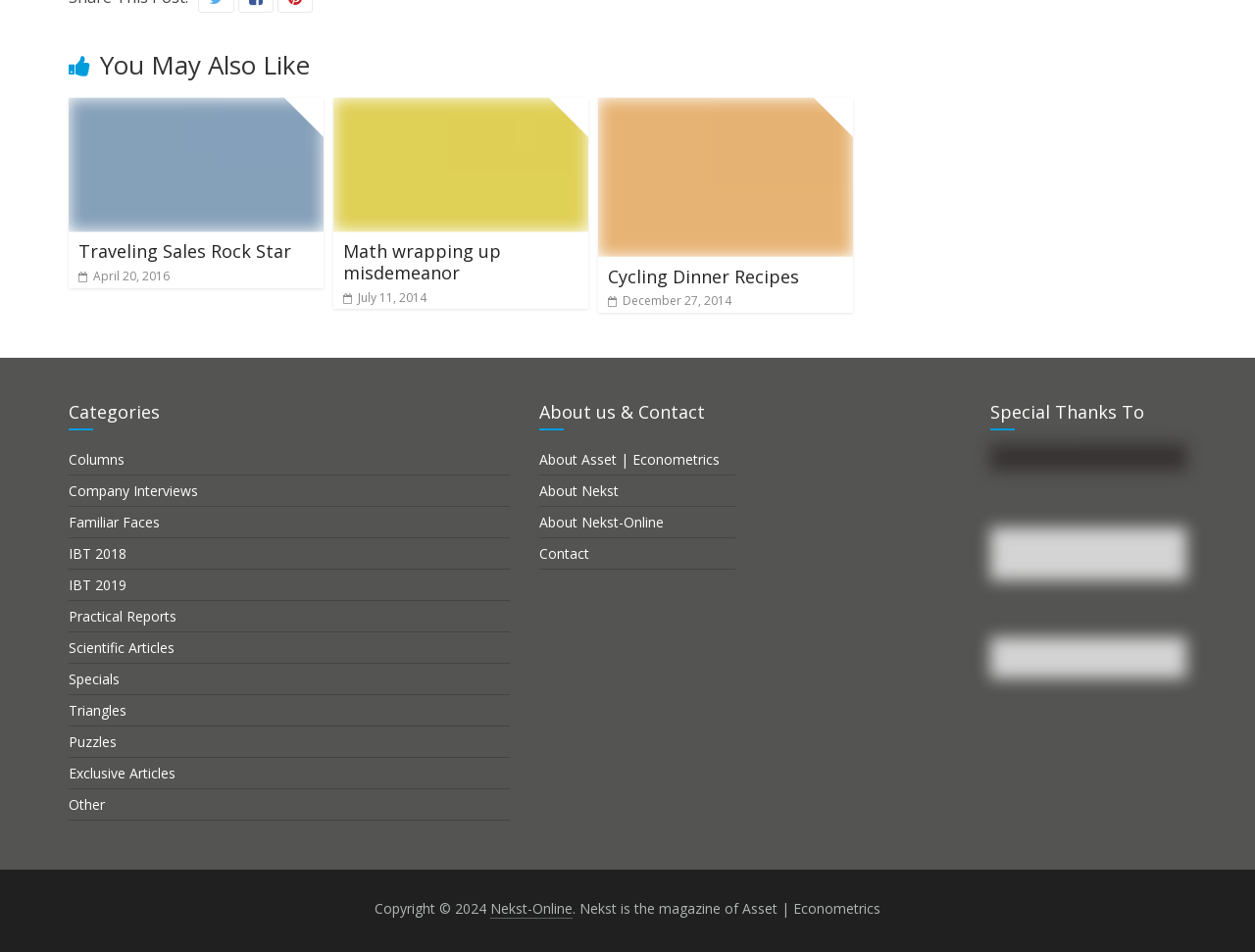Respond to the question below with a concise word or phrase:
What is the title of the first article?

Traveling Sales Rock Star